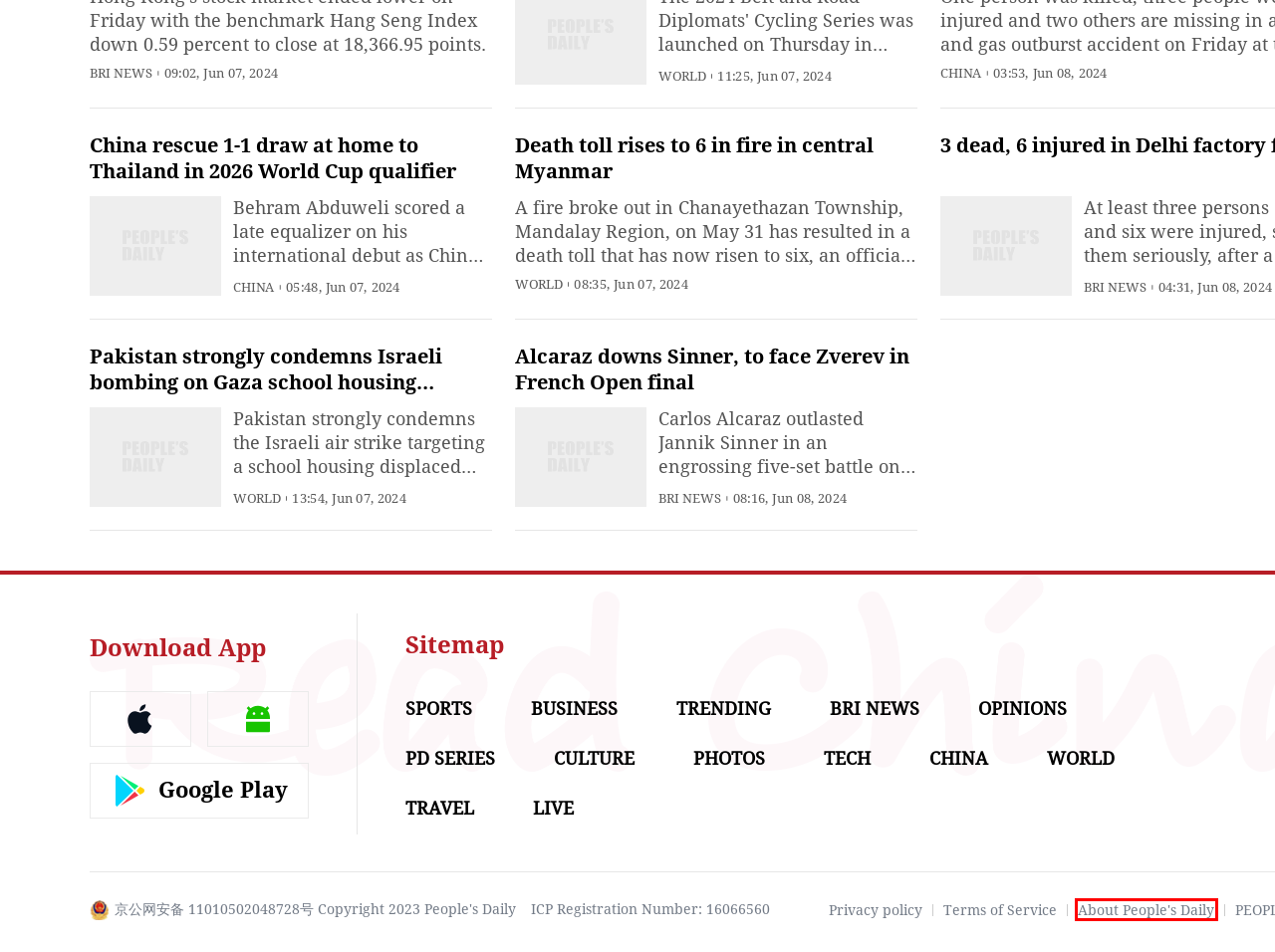You have a screenshot of a webpage with a red rectangle bounding box. Identify the best webpage description that corresponds to the new webpage after clicking the element within the red bounding box. Here are the candidates:
A. 全国互联网安全管理平台
B. Privacy policy
C. ‎People's Daily-News from China on the App Store
D. About Us
E. People's Daily
F. People's Daily官方下载-People's Daily app 最新版本免费下载-应用宝官网
G. About PeopleDaily
H. People's Daily English language App - Homepage - Breaking News, China News, World News and Video

G